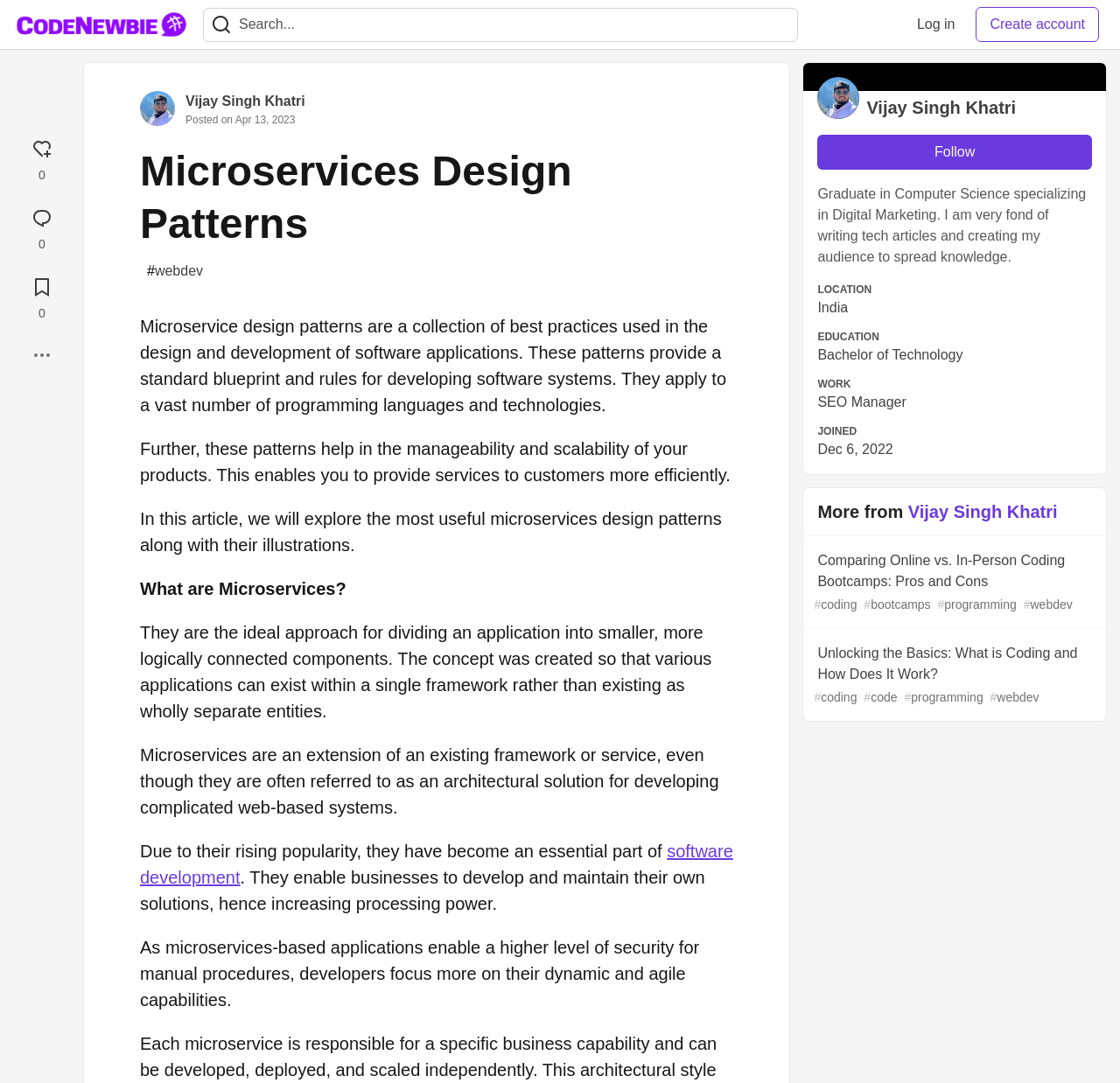Identify the bounding box coordinates of the section to be clicked to complete the task described by the following instruction: "Follow Vijay Singh Khatri". The coordinates should be four float numbers between 0 and 1, formatted as [left, top, right, bottom].

[0.73, 0.124, 0.975, 0.157]